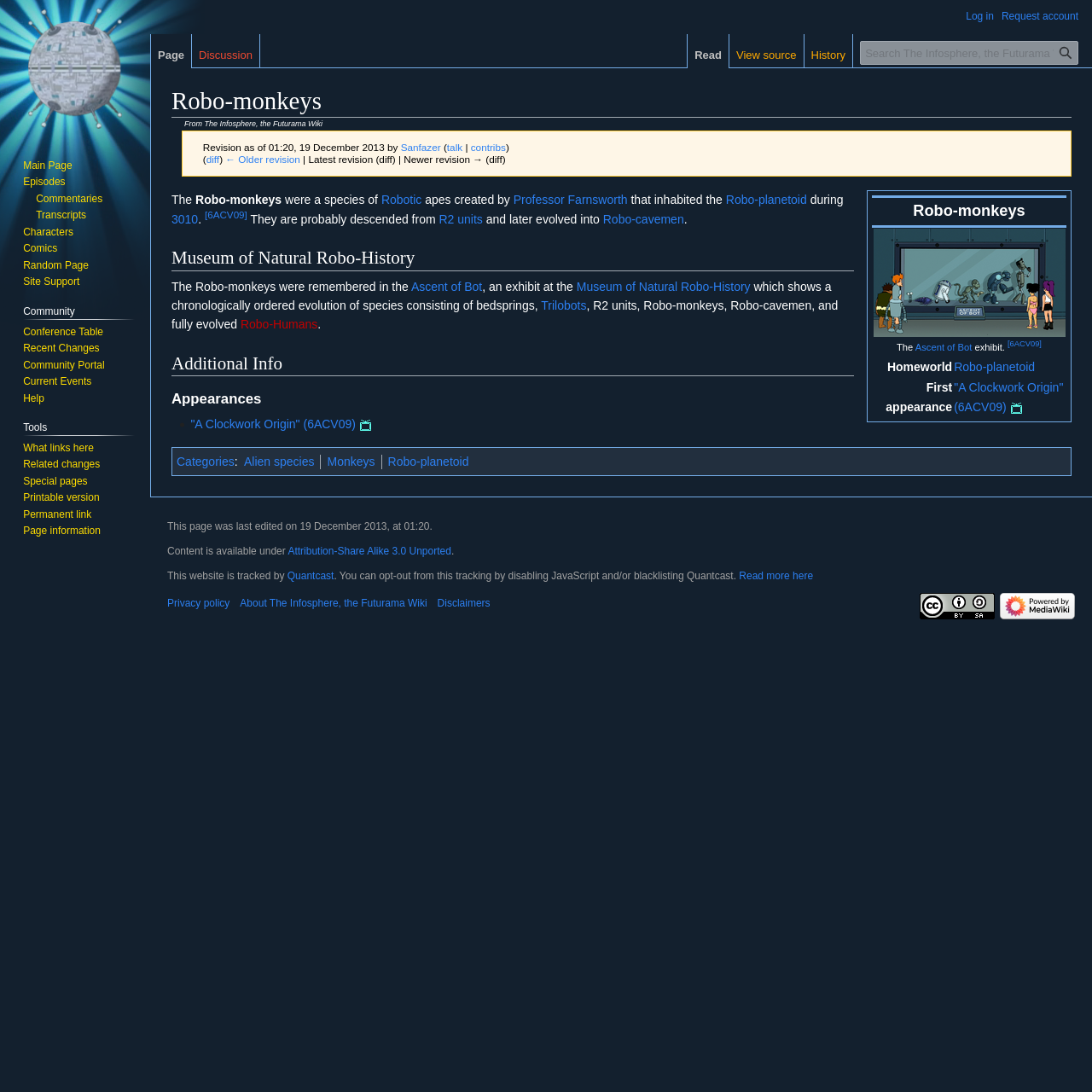What is the name of the exhibit that shows the evolution of species?
Look at the image and respond with a single word or a short phrase.

Ascent of Bot